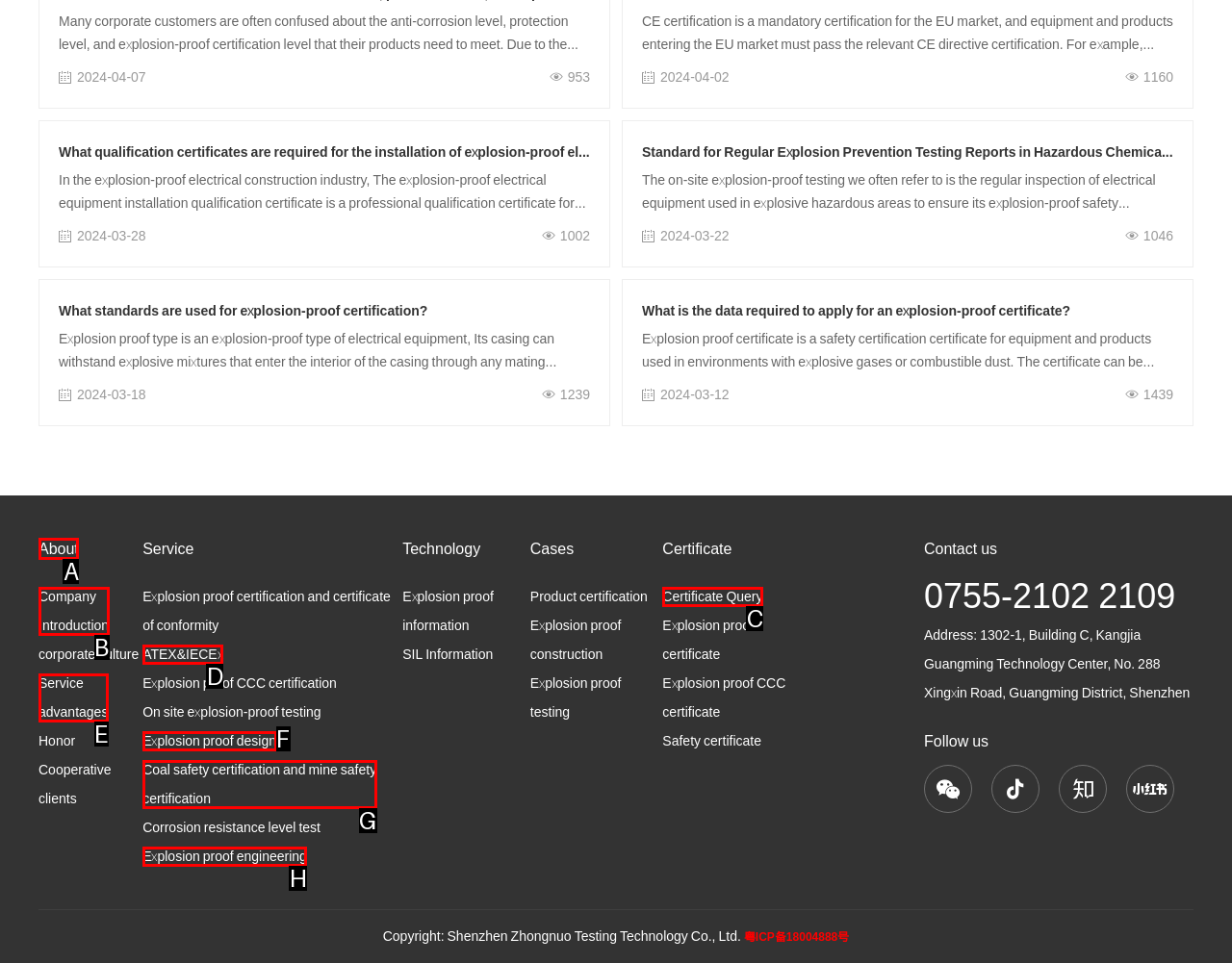Select the HTML element that corresponds to the description: Explosion proof design. Reply with the letter of the correct option.

F